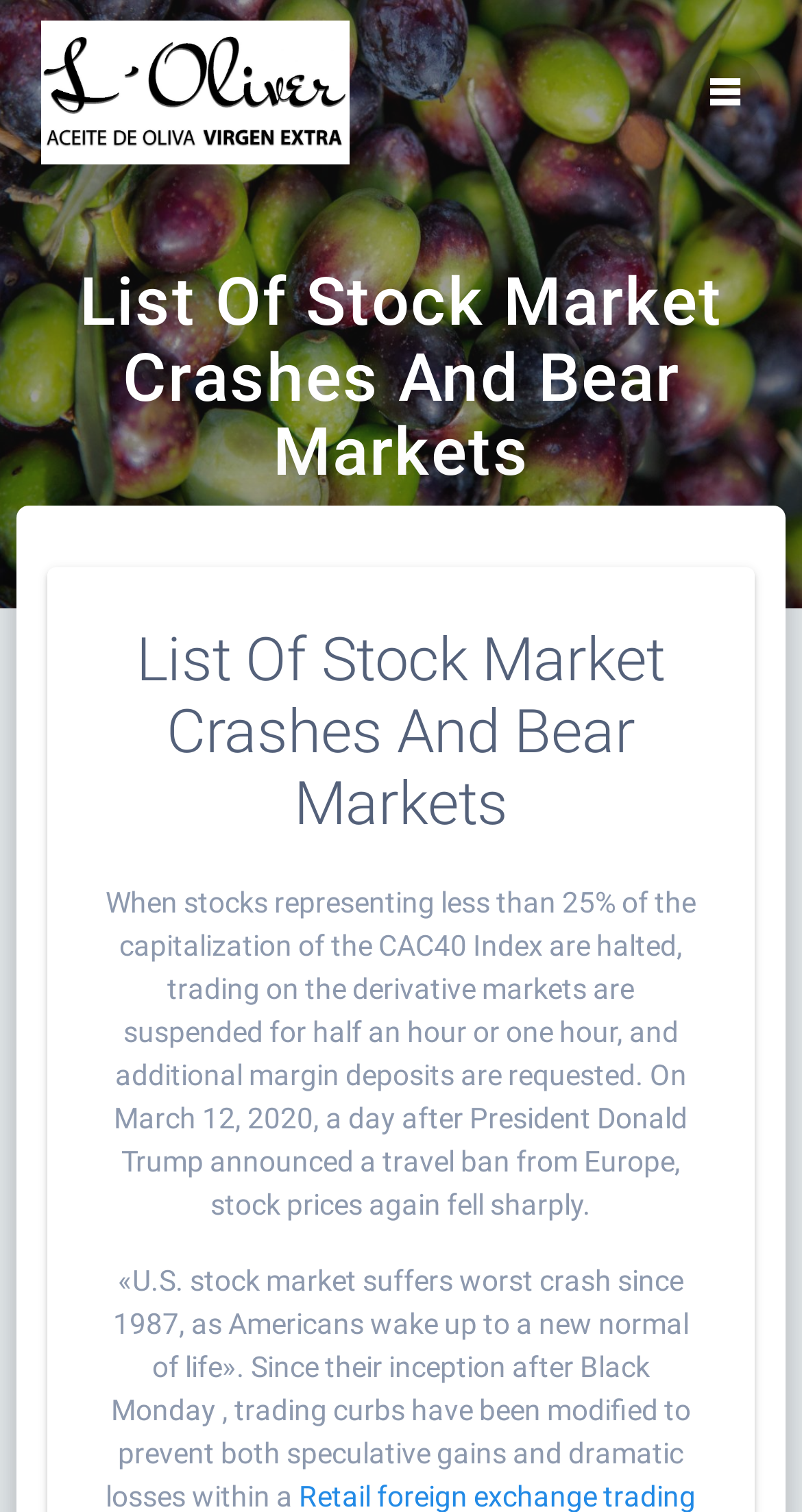Locate the bounding box coordinates of the UI element described by: "Retail foreign exchange trading". Provide the coordinates as four float numbers between 0 and 1, formatted as [left, top, right, bottom].

[0.373, 0.856, 0.868, 0.878]